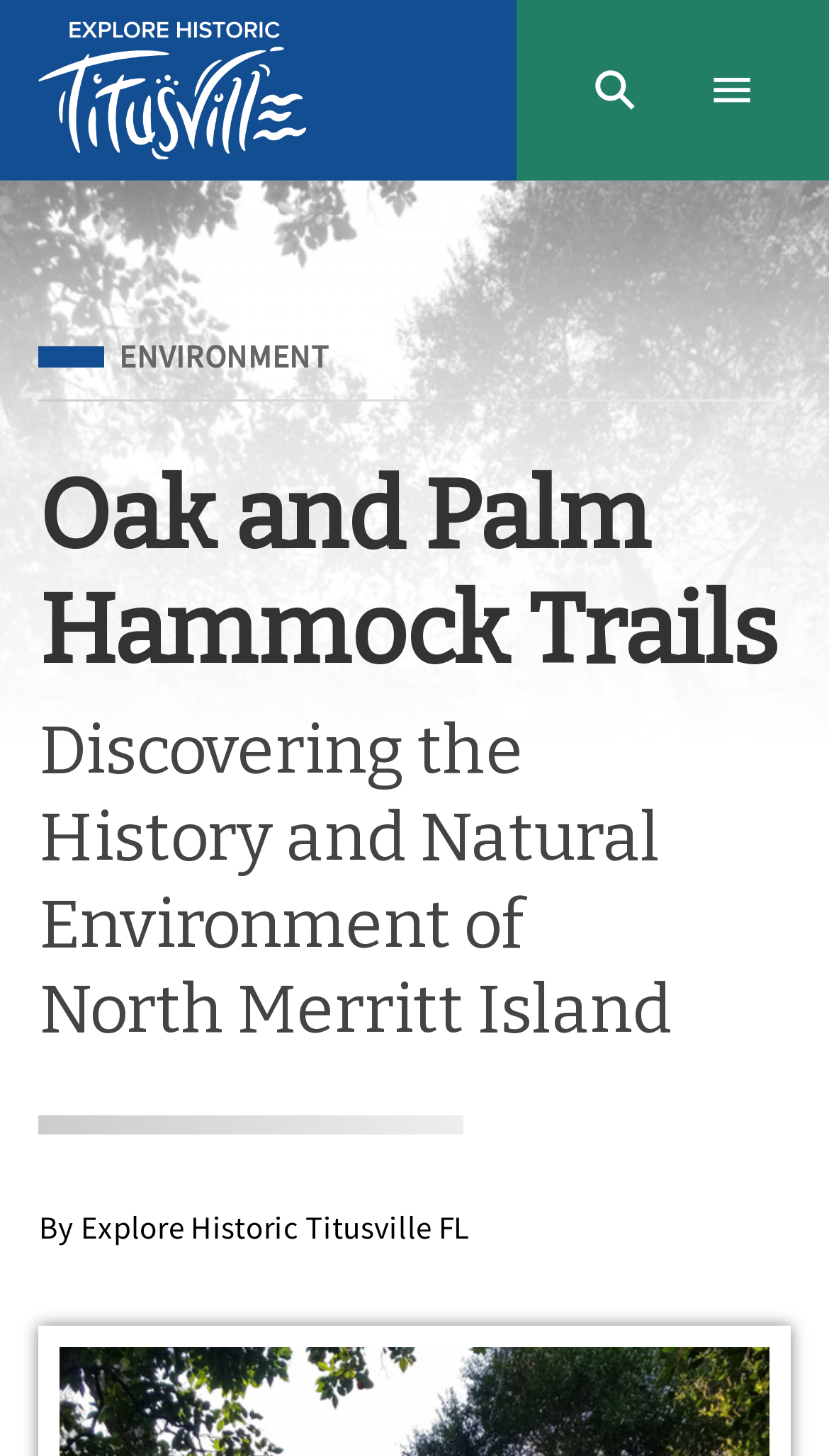How many buttons are in the navigation menu?
Please answer the question with a detailed and comprehensive explanation.

I found the answer by counting the button elements within the navigation menu. There are two buttons, one labeled 'Search' and one labeled 'Menu'.